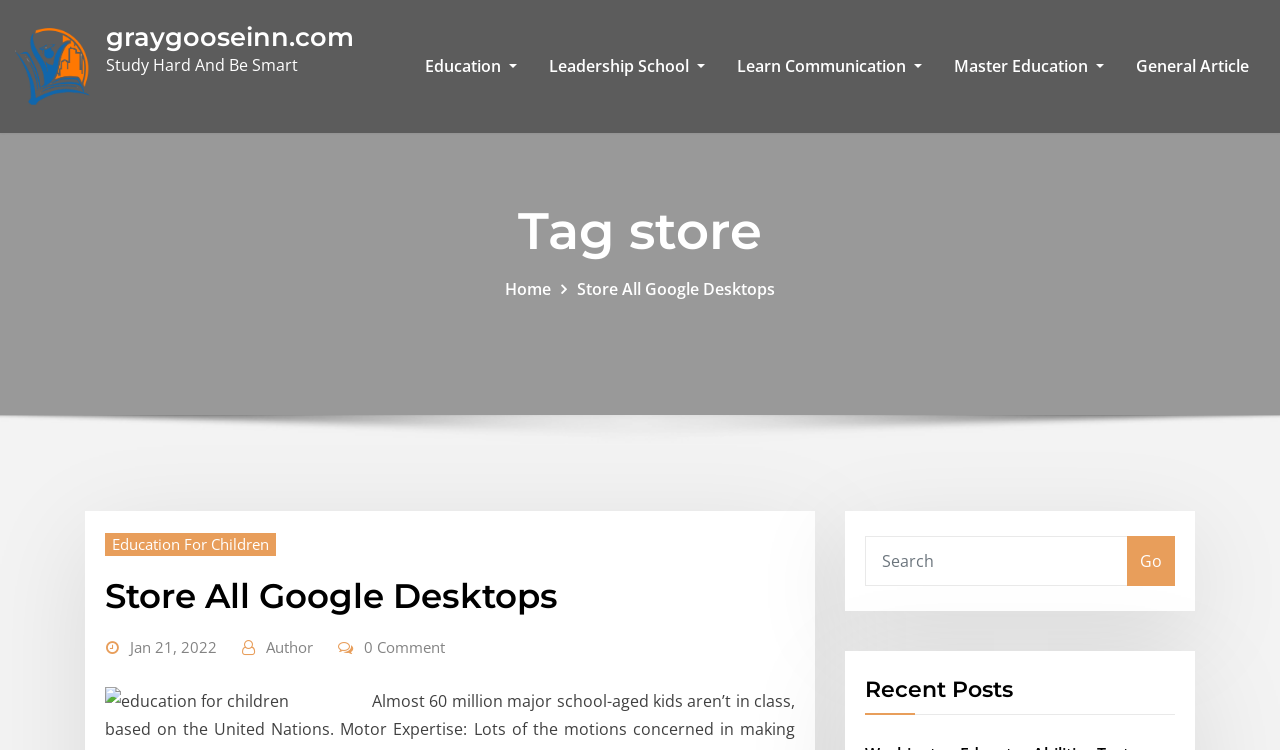Using the webpage screenshot, locate the HTML element that fits the following description and provide its bounding box: "Education For Children".

[0.082, 0.71, 0.216, 0.741]